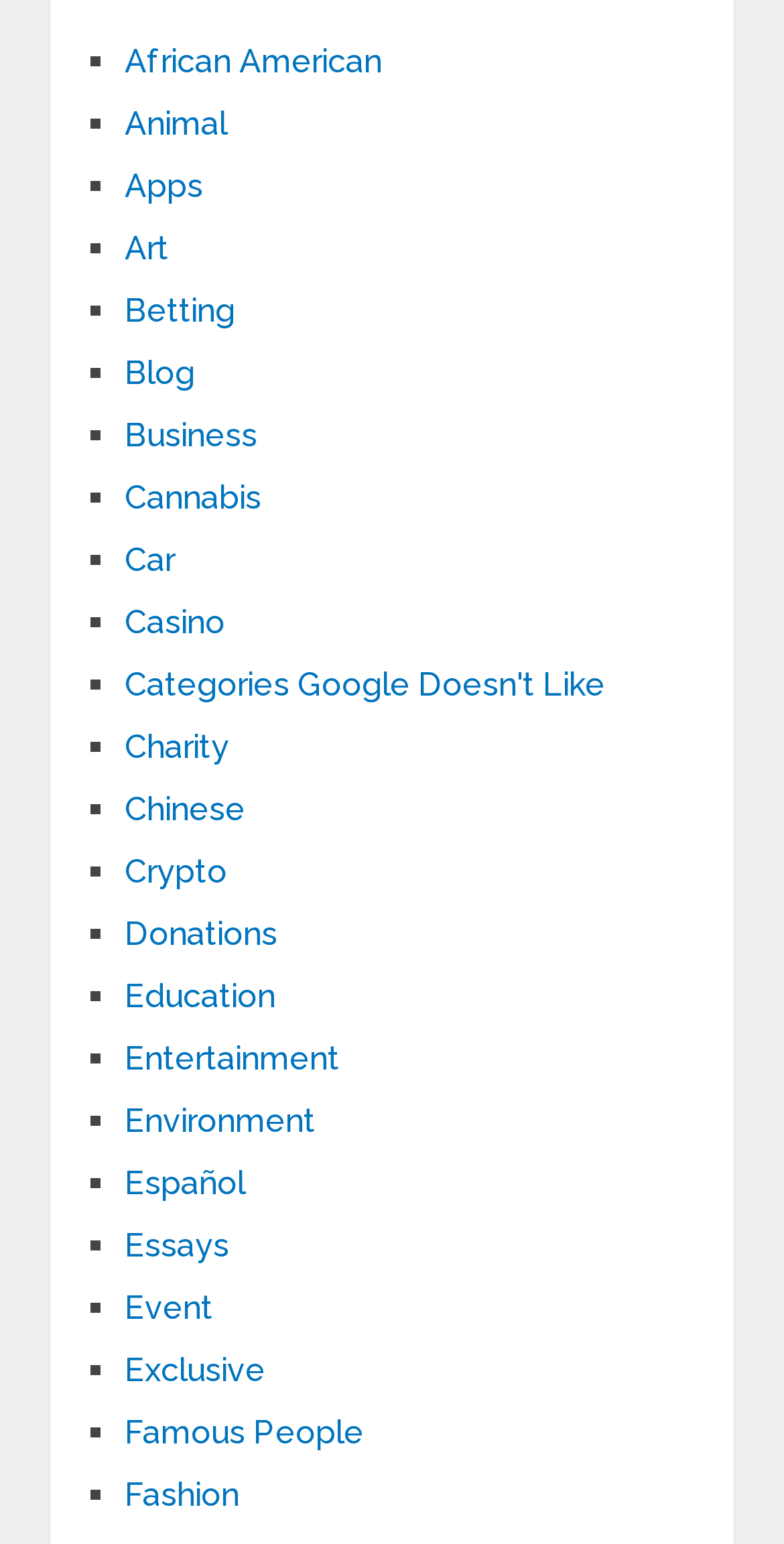Kindly determine the bounding box coordinates of the area that needs to be clicked to fulfill this instruction: "Learn about Education".

[0.159, 0.632, 0.351, 0.657]